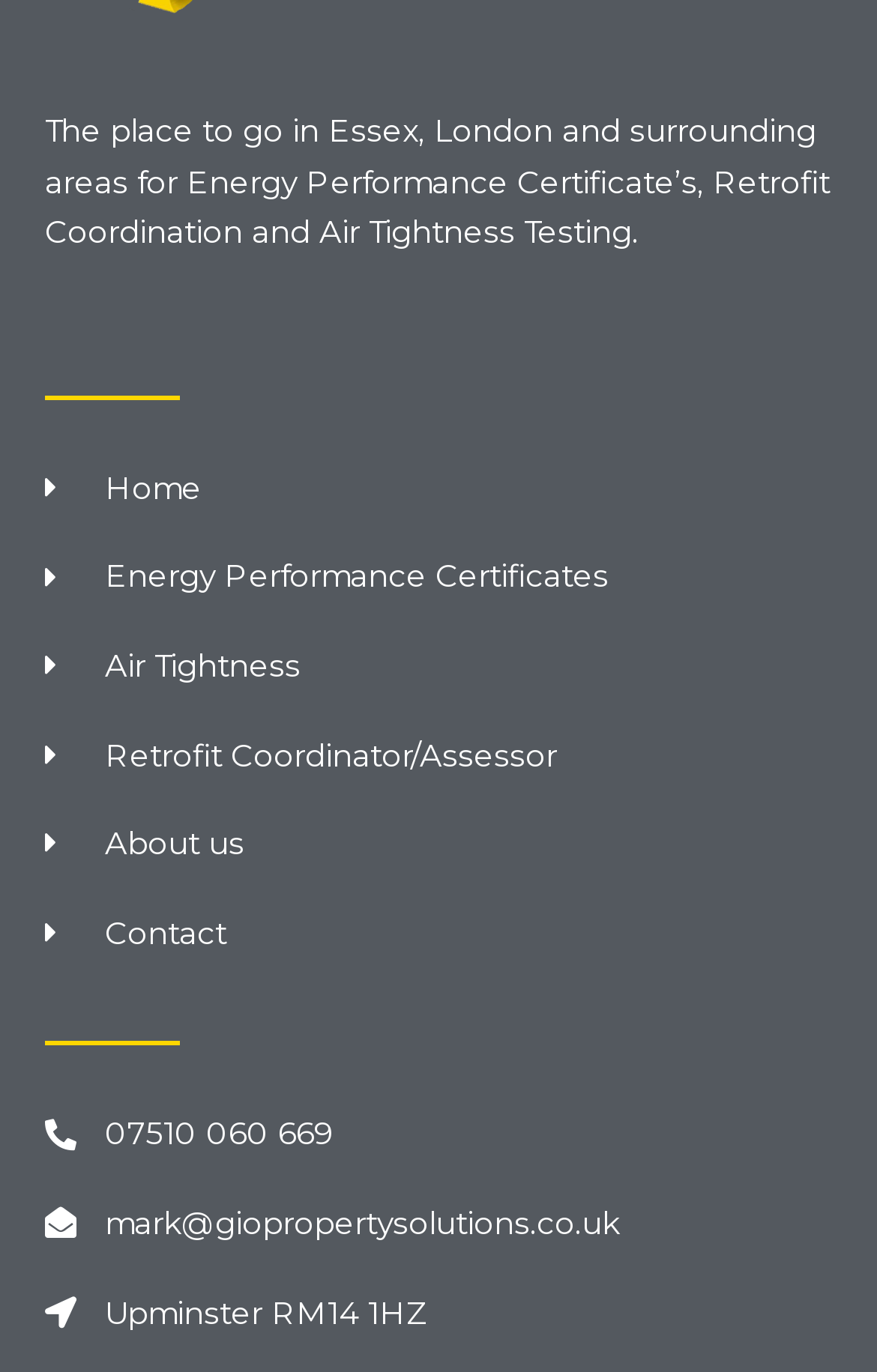Provide the bounding box coordinates of the area you need to click to execute the following instruction: "Read about Skin Rejuvenation with Stem Cell Therapy".

None